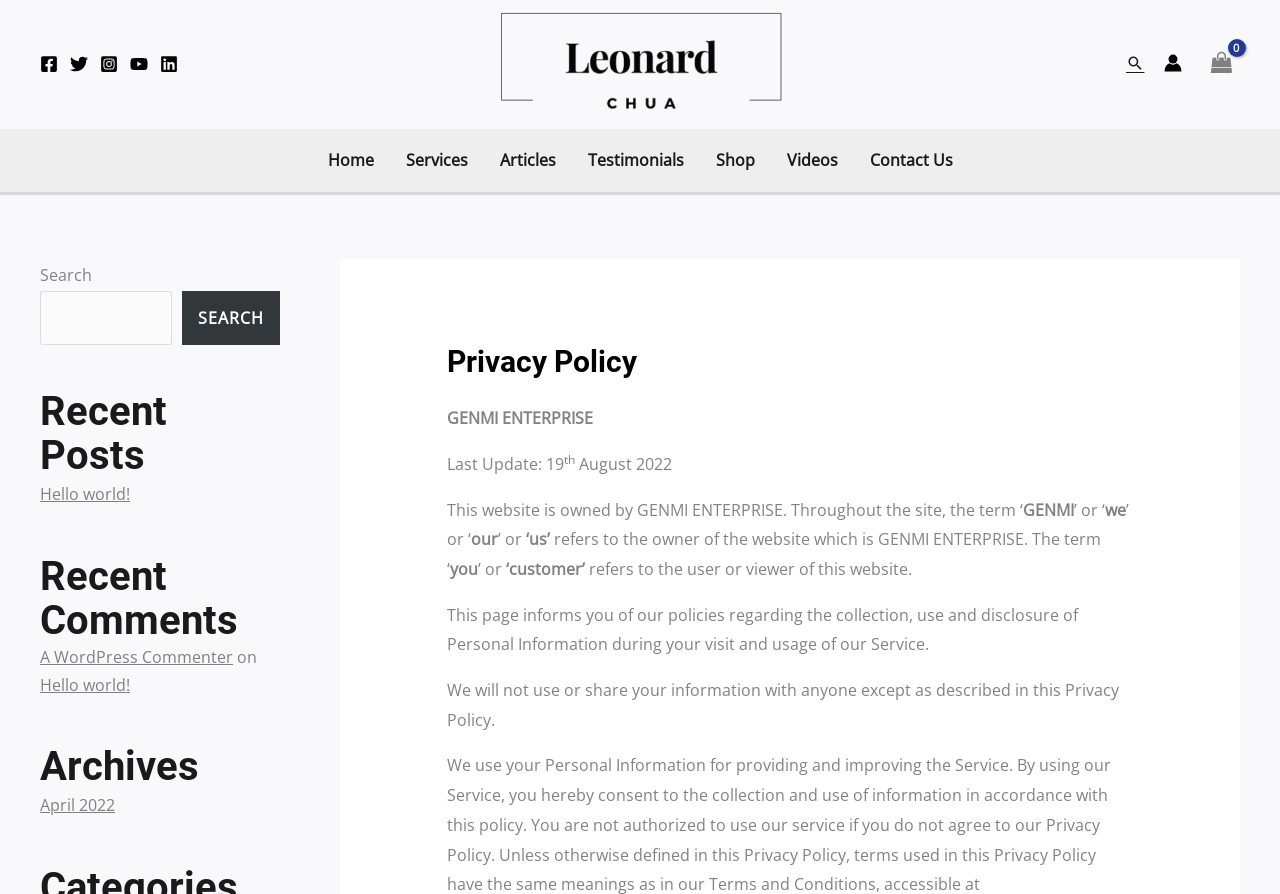Predict the bounding box coordinates of the area that should be clicked to accomplish the following instruction: "Search for something". The bounding box coordinates should consist of four float numbers between 0 and 1, i.e., [left, top, right, bottom].

[0.031, 0.325, 0.134, 0.386]